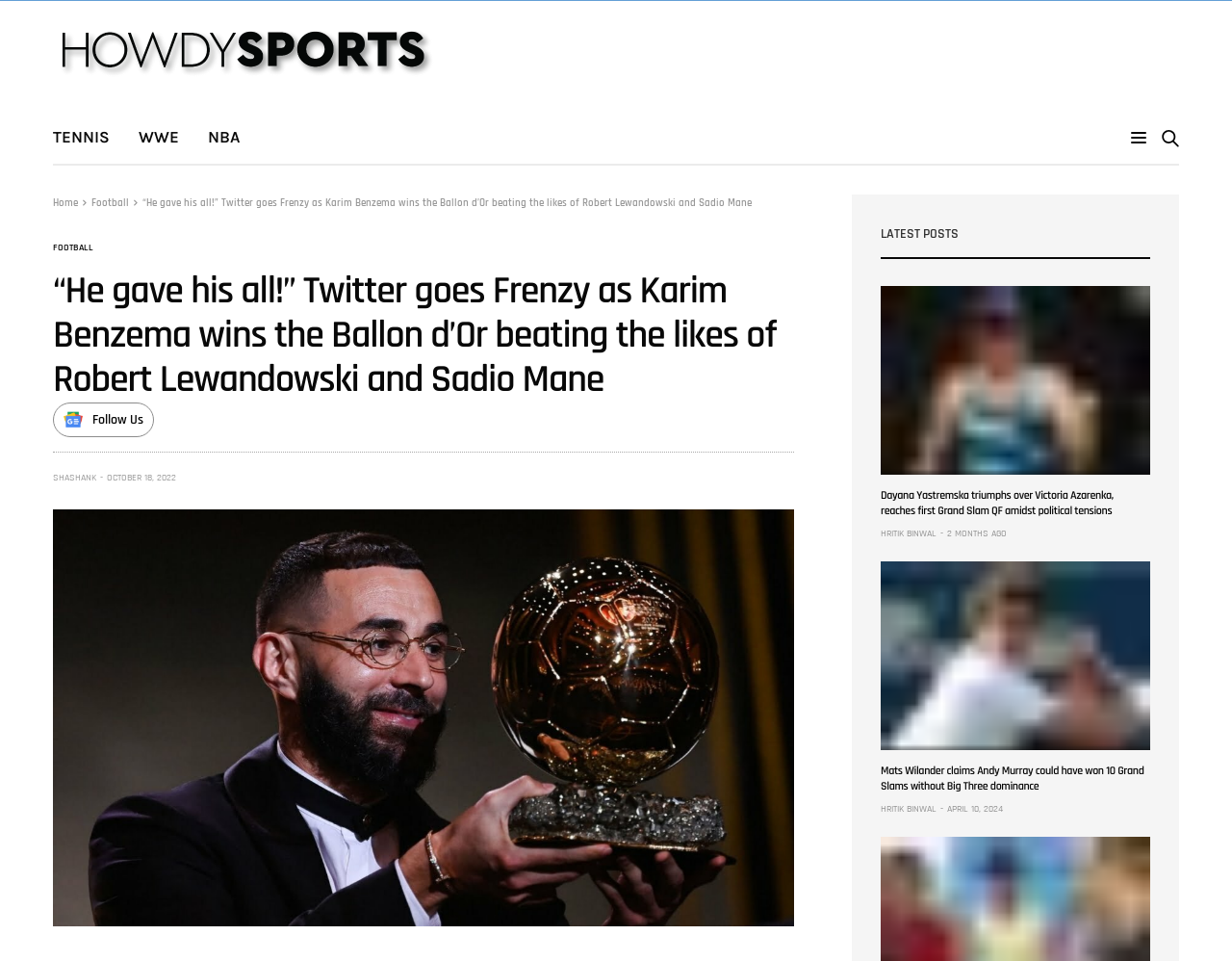Analyze and describe the webpage in a detailed narrative.

The webpage appears to be a sports news website, with a focus on football and tennis. At the top, there is a header section with a logo and navigation links to different sections of the website, including "TENNIS", "WWE", and "NBA". Below this, there is a search bar with a magnifying glass icon and a "Search" button.

The main content of the page is divided into two columns. The left column features a large article with a heading that reads "“He gave his all!” Twitter goes Frenzy as Karim Benzema wins the Ballon d’Or beating the likes of Robert Lewandowski and Sadio Mane". Below this, there is an image of Karim Benzema. The article appears to be the main focus of the page.

In the right column, there are several smaller articles and news snippets. These include headings such as "Dayana Yastremska triumphs over Victoria Azarenka, reaches first Grand Slam QF amidst political tensions" and "Mats Wilander claims Andy Murray could have won 10 Grand Slams without Big Three dominance". Each of these articles has a corresponding image and a link to read more.

At the top of the right column, there is a section labeled "LATEST POSTS", which suggests that the articles below are the most recent news stories. The articles are arranged in a vertical list, with the most recent ones at the top. Each article has a heading, an image, and a link to read more, as well as the author's name and the date of publication.